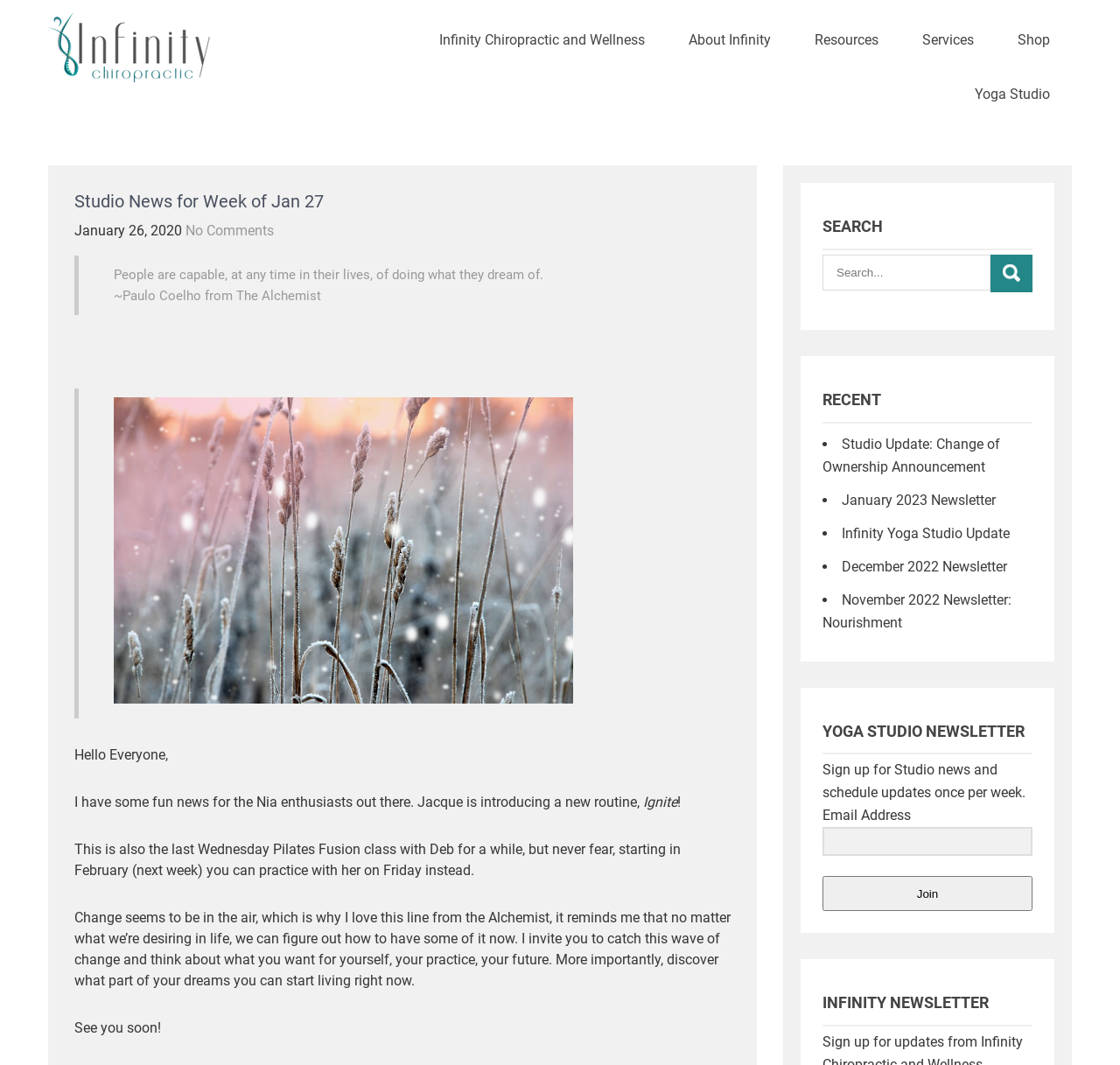Please identify the bounding box coordinates of the area that needs to be clicked to follow this instruction: "Visit the 'Resources' page".

[0.708, 0.012, 0.804, 0.063]